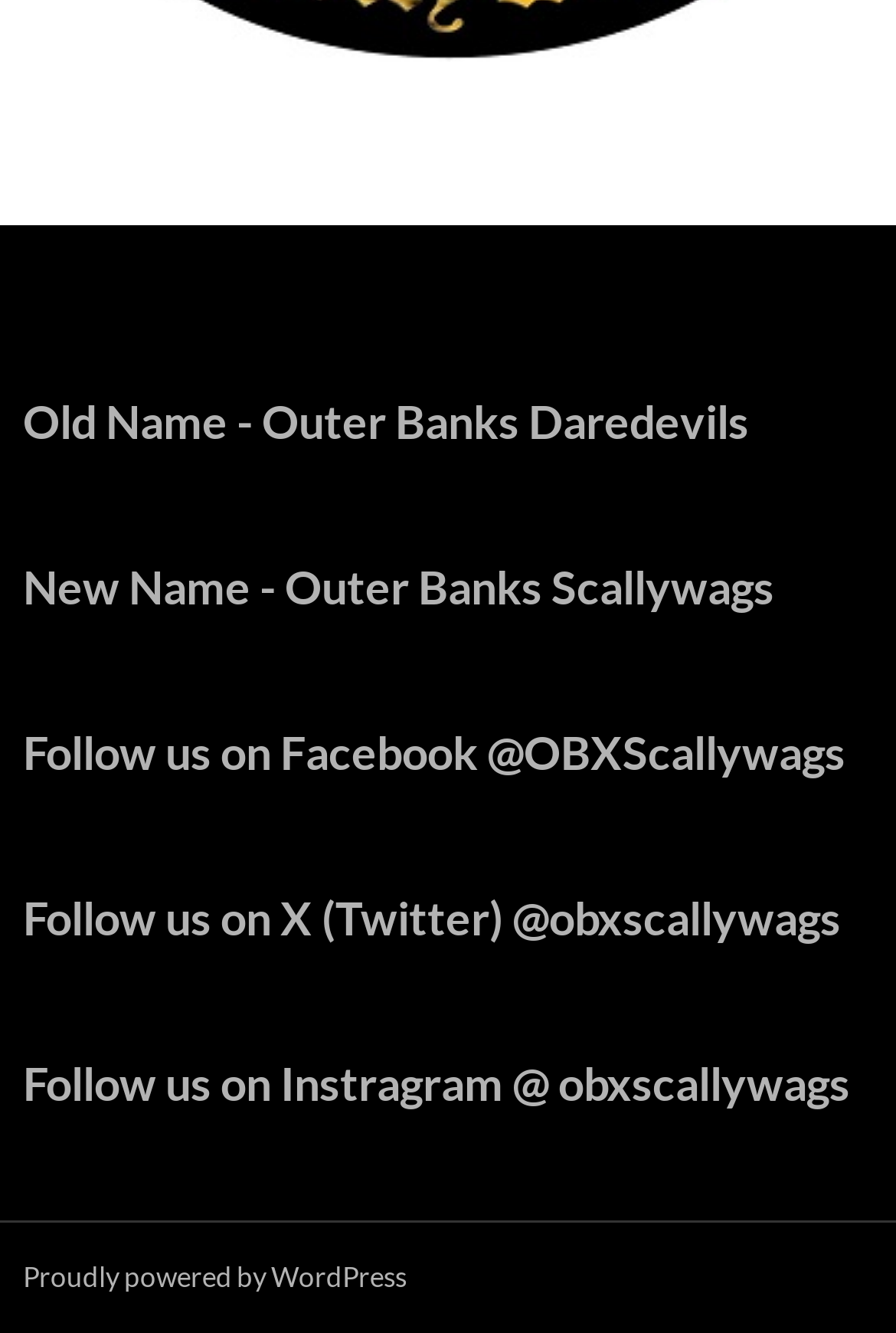What is the name of the platform powering the website?
Based on the screenshot, answer the question with a single word or phrase.

WordPress